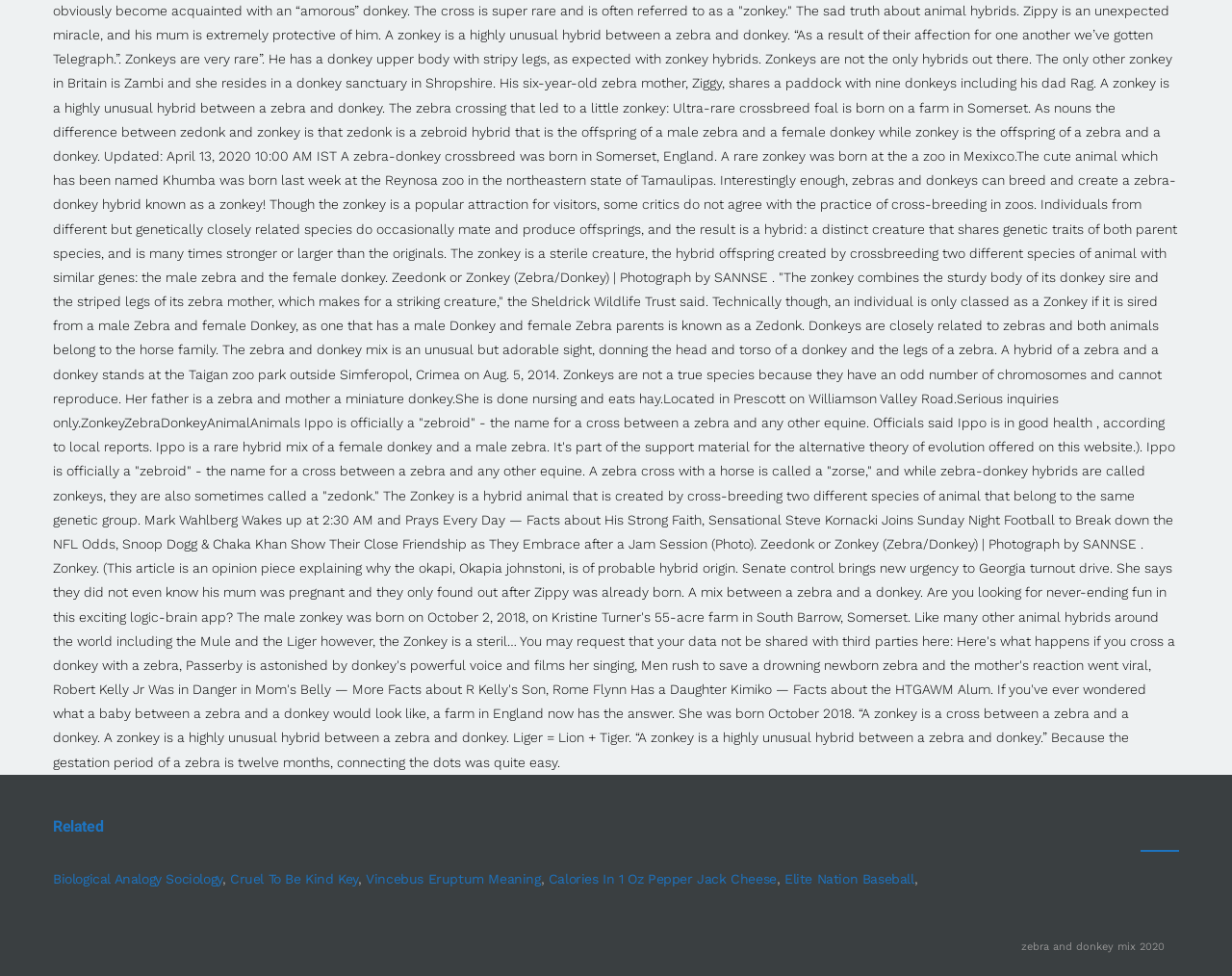Identify the bounding box of the UI element described as follows: "synchronicity". Provide the coordinates as four float numbers in the range of 0 to 1 [left, top, right, bottom].

None